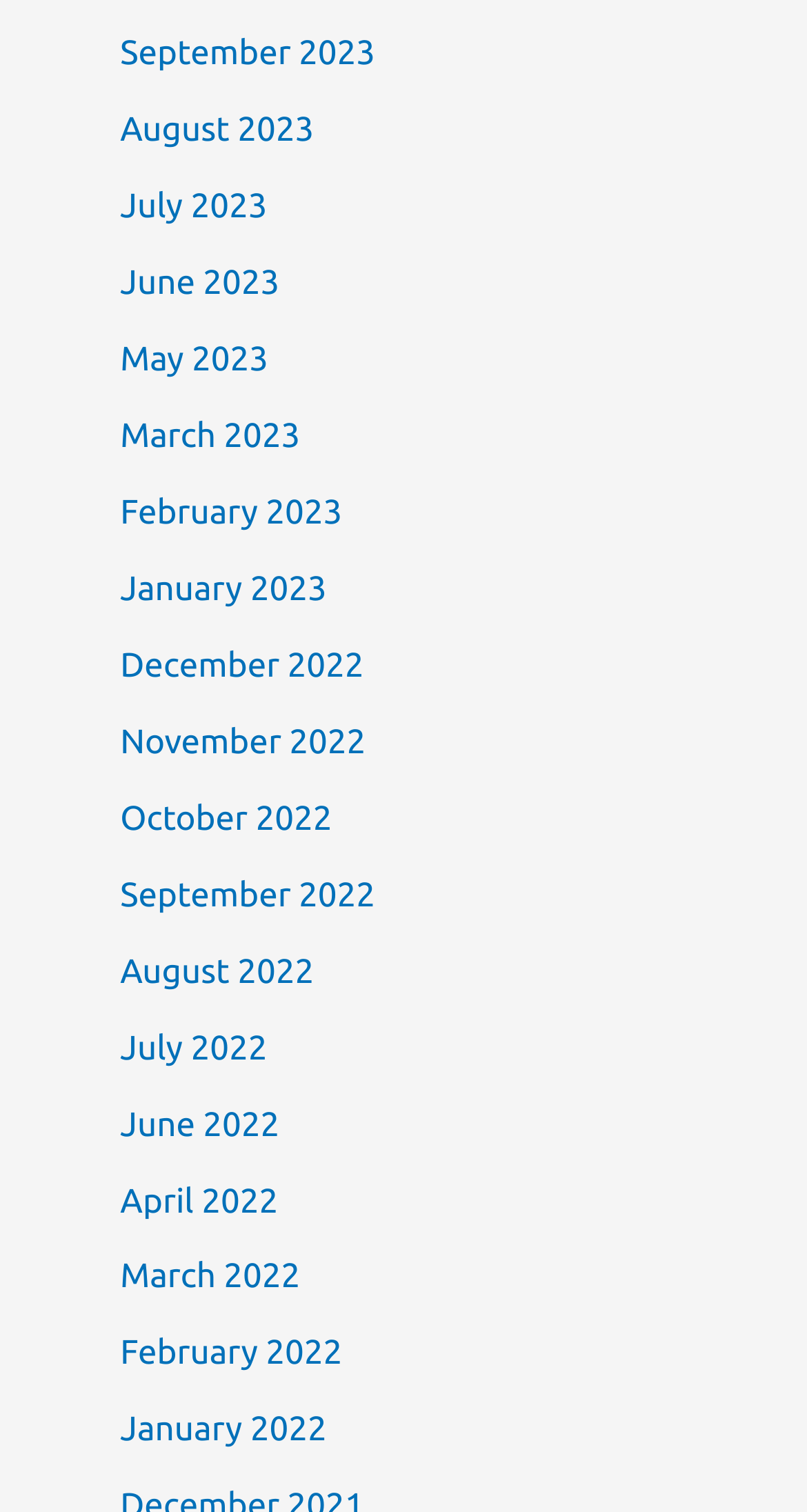Please find the bounding box coordinates of the element that must be clicked to perform the given instruction: "View June 2022". The coordinates should be four float numbers from 0 to 1, i.e., [left, top, right, bottom].

[0.149, 0.732, 0.346, 0.756]